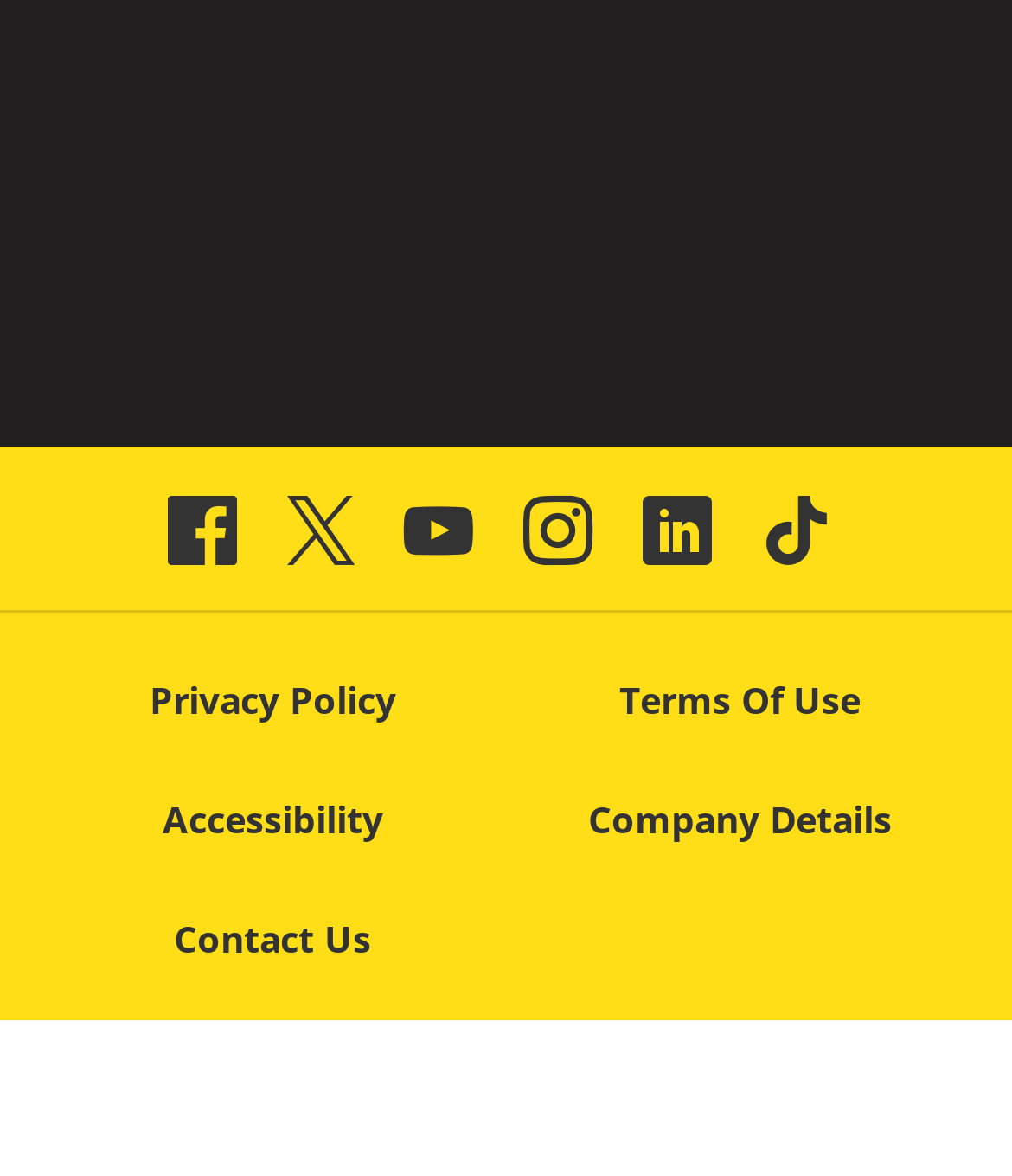Identify the bounding box coordinates for the UI element that matches this description: "Company Details".

[0.578, 0.673, 0.883, 0.719]